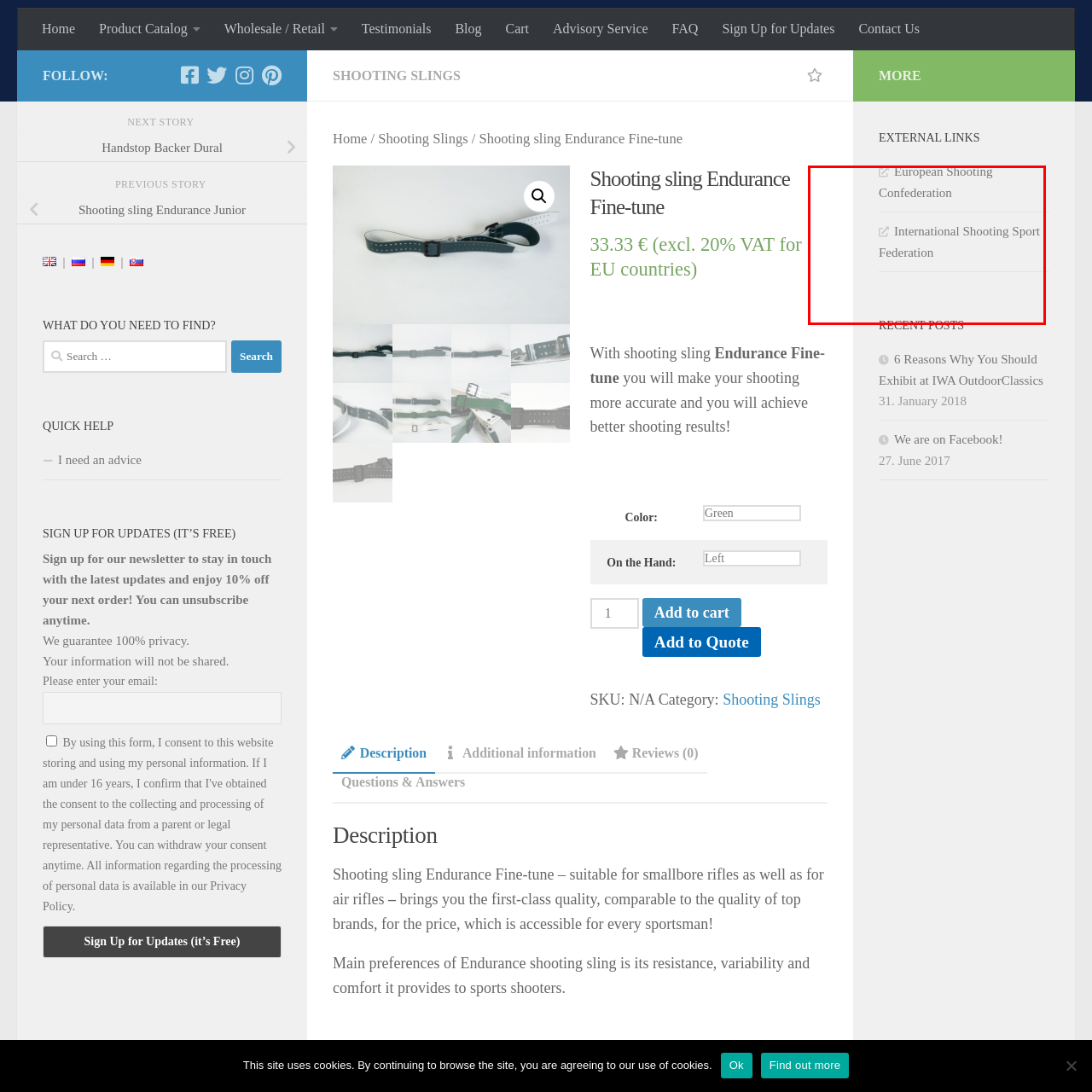Construct a detailed caption for the image enclosed in the red box.

The image showcases the "Shooting sling Endurance Fine-tune" in a striking blue-green color, designed specifically for enhancing shooting accuracy. It features a premium build quality comparable to top brands while being accessible for a broad range of sports enthusiasts. The product is showcased prominently on its corresponding web page, which highlights its suitability for smallbore rifles and air rifles. Accompanying this image are indications of its features, benefits, and pricing, which emphasize the sling's resistance, variability, and comfort.